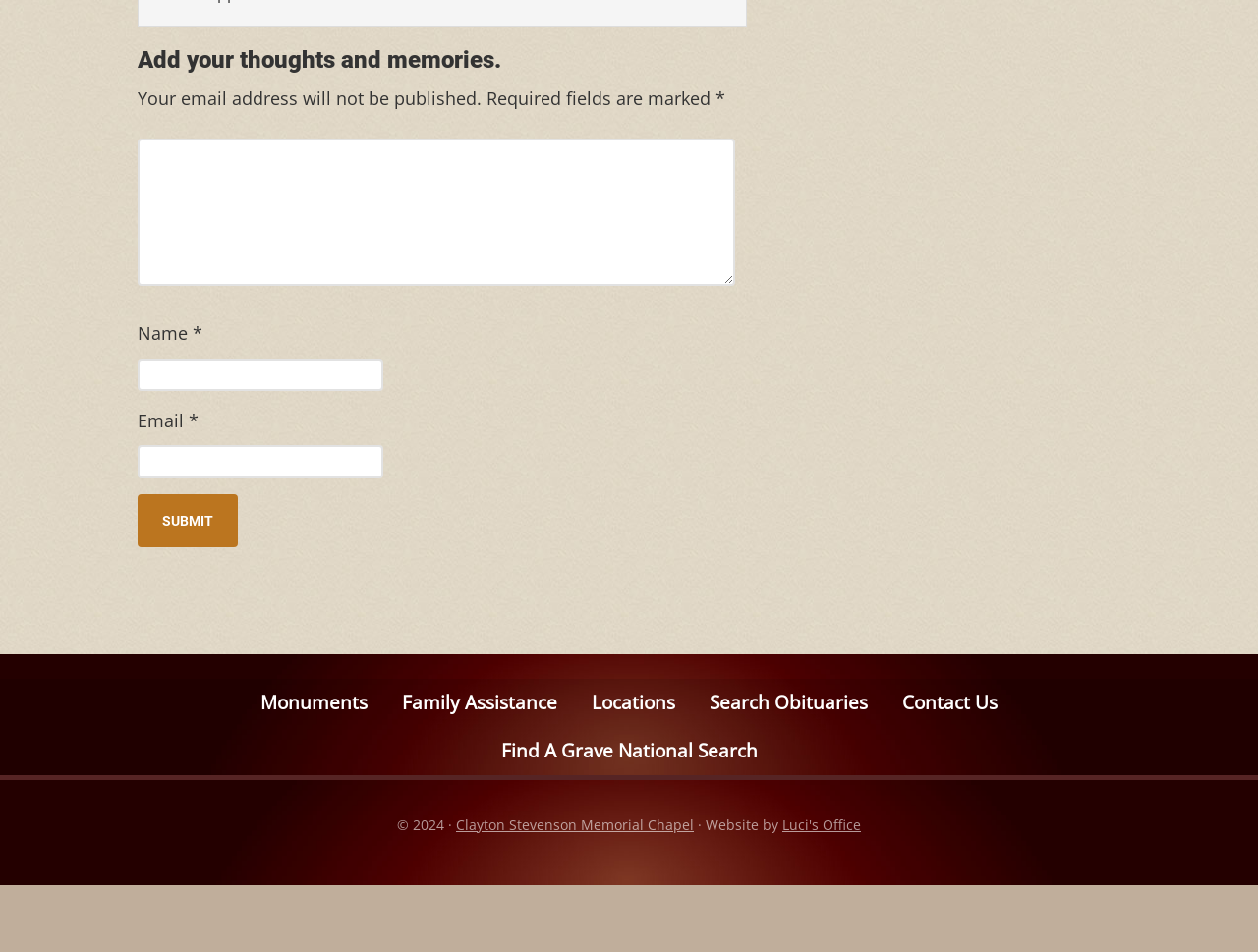Please specify the bounding box coordinates of the area that should be clicked to accomplish the following instruction: "Read about Mary's experience". The coordinates should consist of four float numbers between 0 and 1, i.e., [left, top, right, bottom].

None